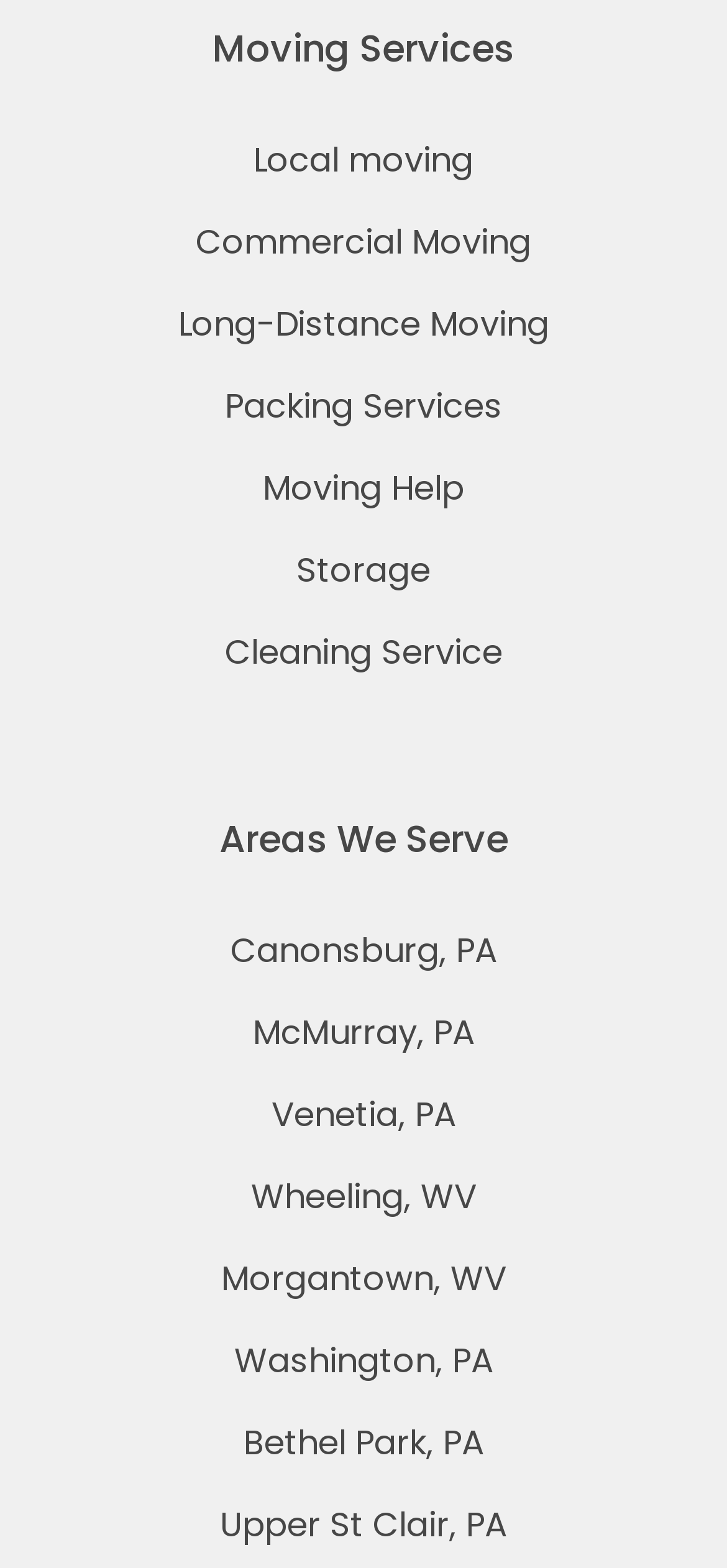Please identify the bounding box coordinates of the clickable area that will allow you to execute the instruction: "Scroll to top".

None